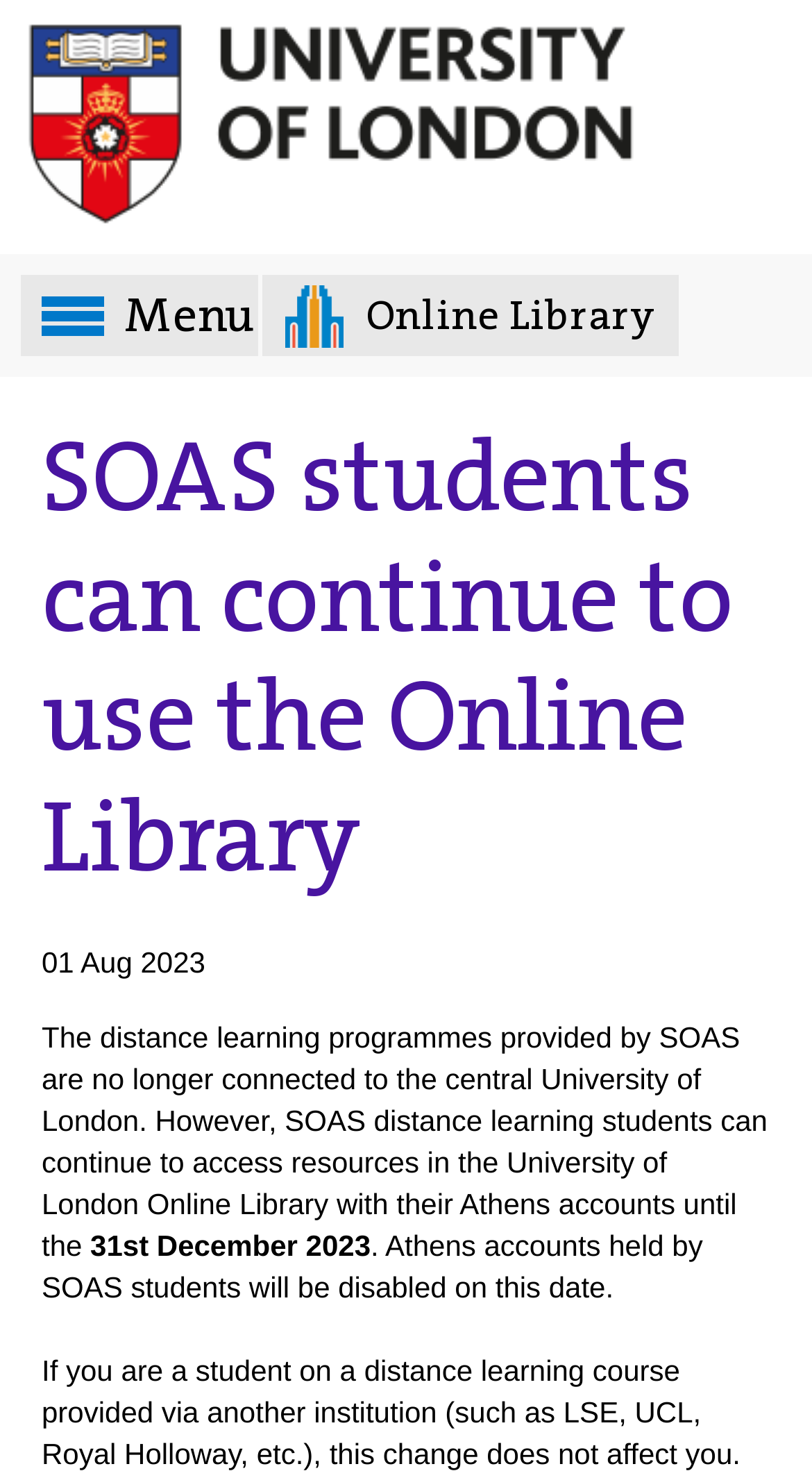What is the purpose of the 'Skip to main content' link?
Answer the question with a thorough and detailed explanation.

I inferred the answer by understanding the common functionality of 'Skip to main content' links on web pages, which is to allow users to bypass the header and navigation sections and go directly to the main content of the page.